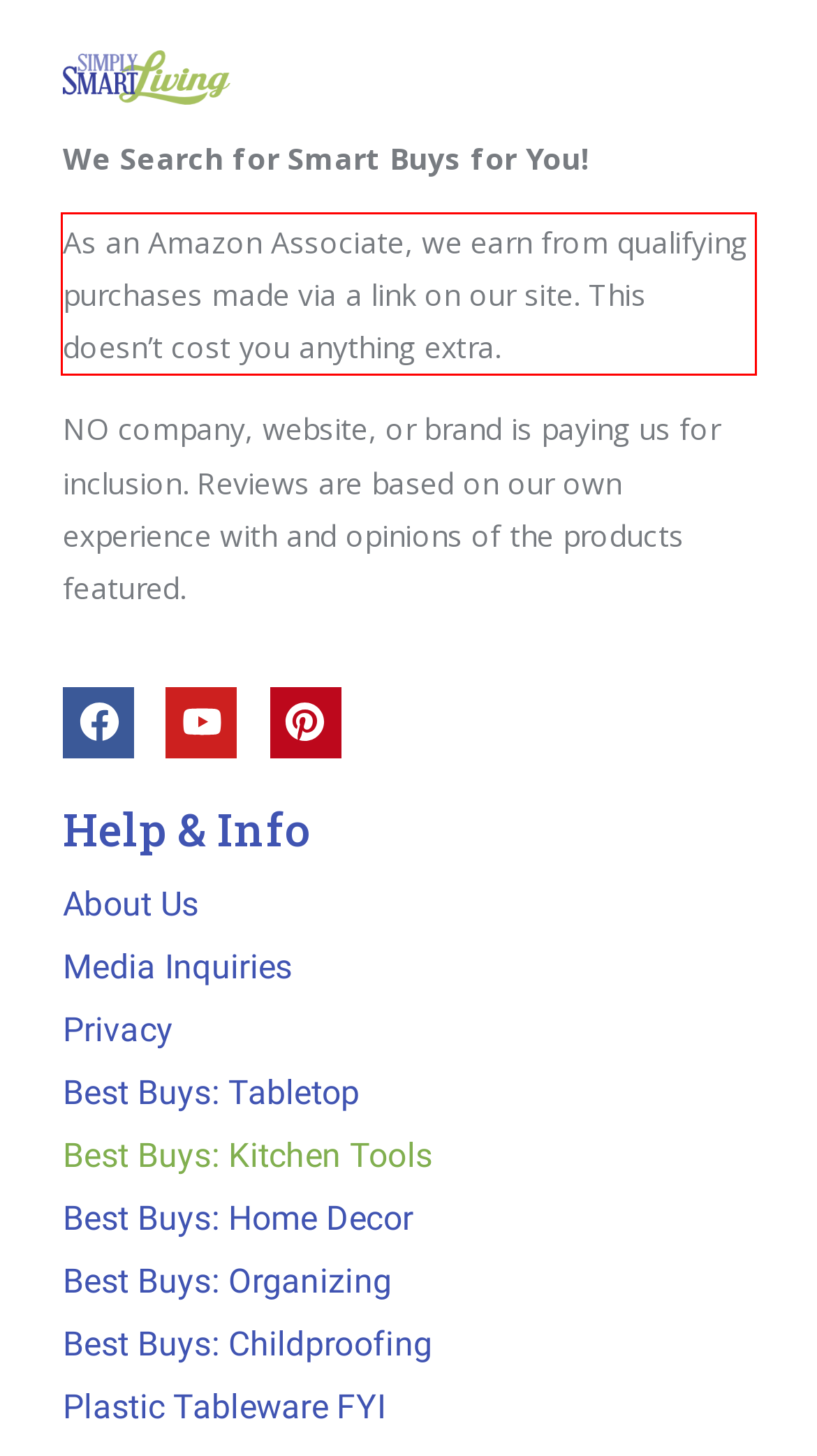Observe the screenshot of the webpage that includes a red rectangle bounding box. Conduct OCR on the content inside this red bounding box and generate the text.

As an Amazon Associate, we earn from qualifying purchases made via a link on our site. This doesn’t cost you anything extra.